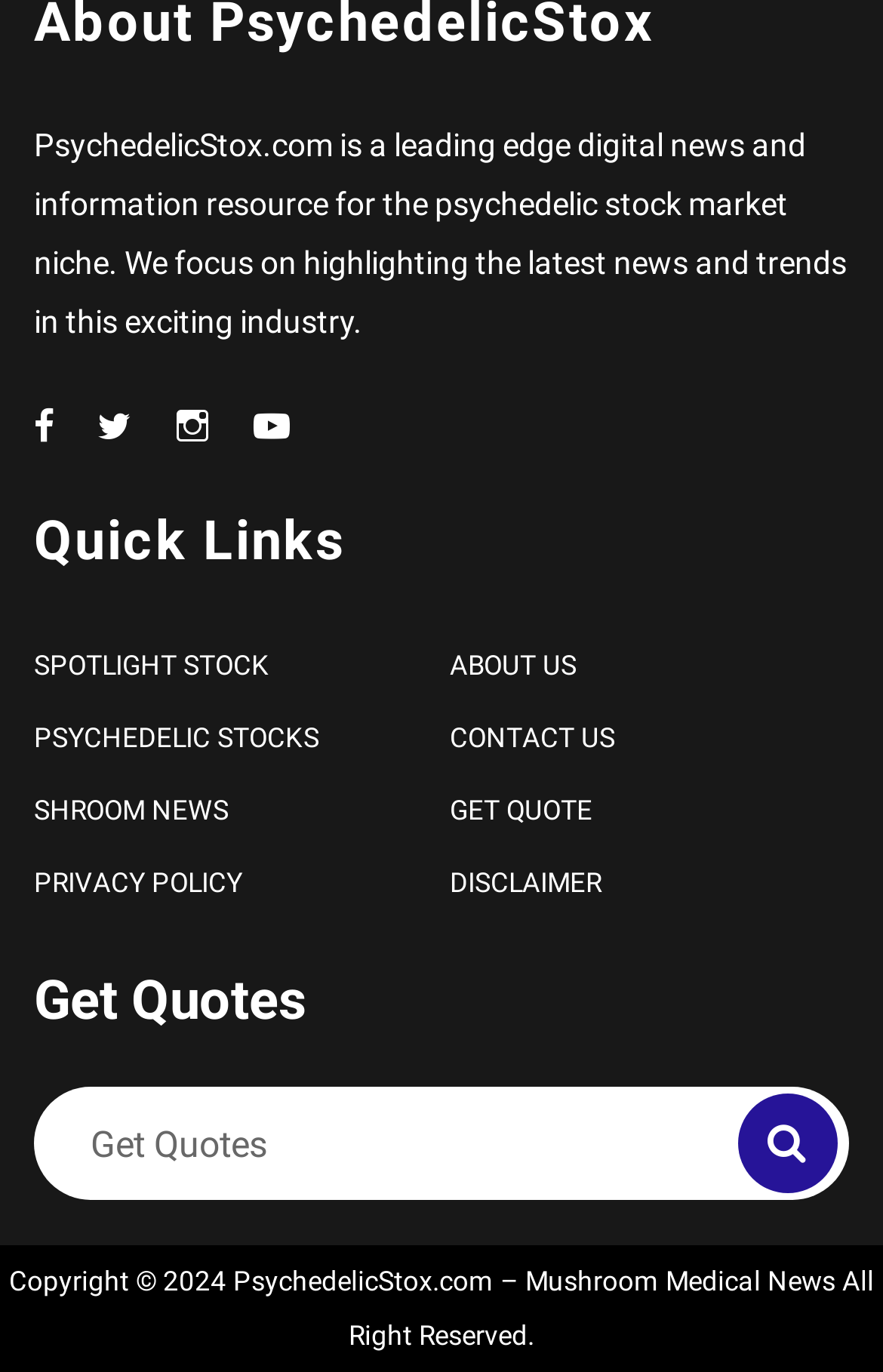Determine the bounding box coordinates for the area you should click to complete the following instruction: "Follow PsychedelicStox on Facebook".

[0.038, 0.298, 0.062, 0.337]